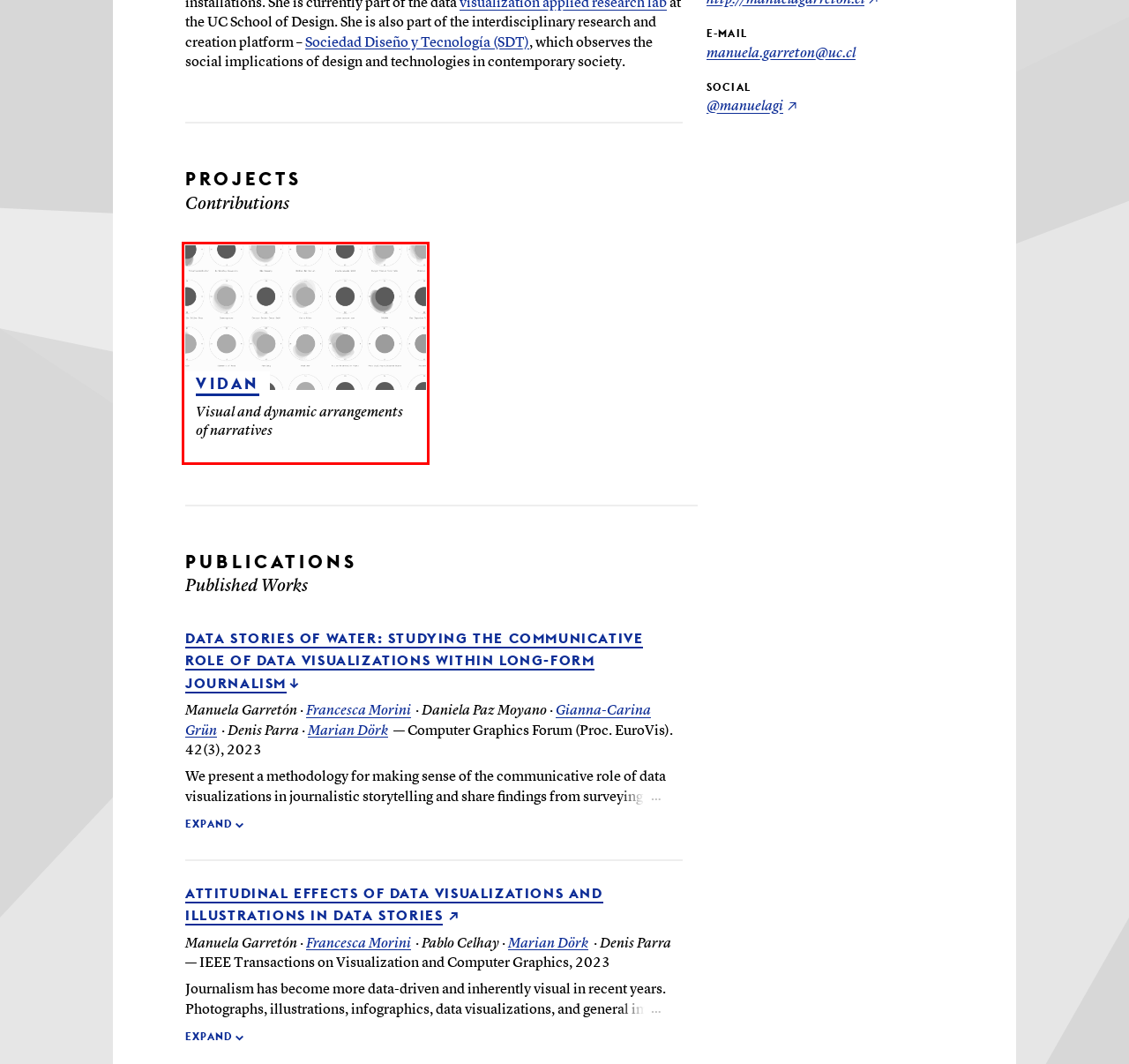Assess the screenshot of a webpage with a red bounding box and determine which webpage description most accurately matches the new page after clicking the element within the red box. Here are the options:
A. Gianna-Carina Grün - UCLAB – FH Potsdam
B. Plataforma SDT - Sociedad, Diseño y Tecnología
C. Fachhochschule Potsdam - Die Welt von morgen mitgestalten
D. Francesca Morini - UCLAB – FH Potsdam
E. VIDAN - UCLAB – FH Potsdam
F. People Archive - UCLAB – FH Potsdam
G. Marian Dörk - UCLAB – FH Potsdam
H. About Archive - UCLAB – FH Potsdam

E